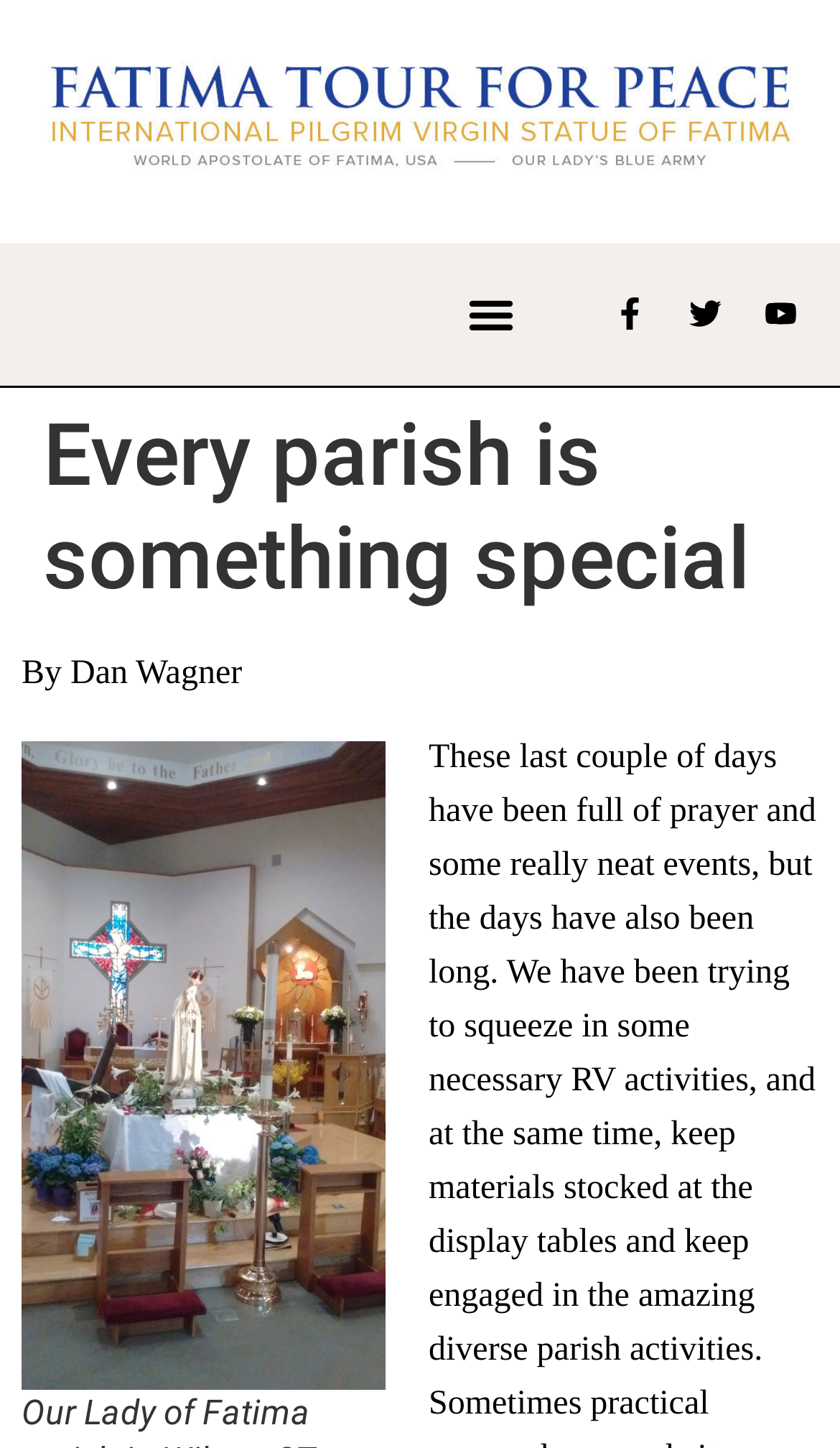Refer to the screenshot and answer the following question in detail:
How many images are located at the top of the webpage?

There are three image elements located at the top of the webpage, with bounding box coordinates [0.732, 0.206, 0.77, 0.228], [0.822, 0.206, 0.86, 0.228], and [0.911, 0.206, 0.95, 0.228], indicating that there are three images at the top of the webpage.